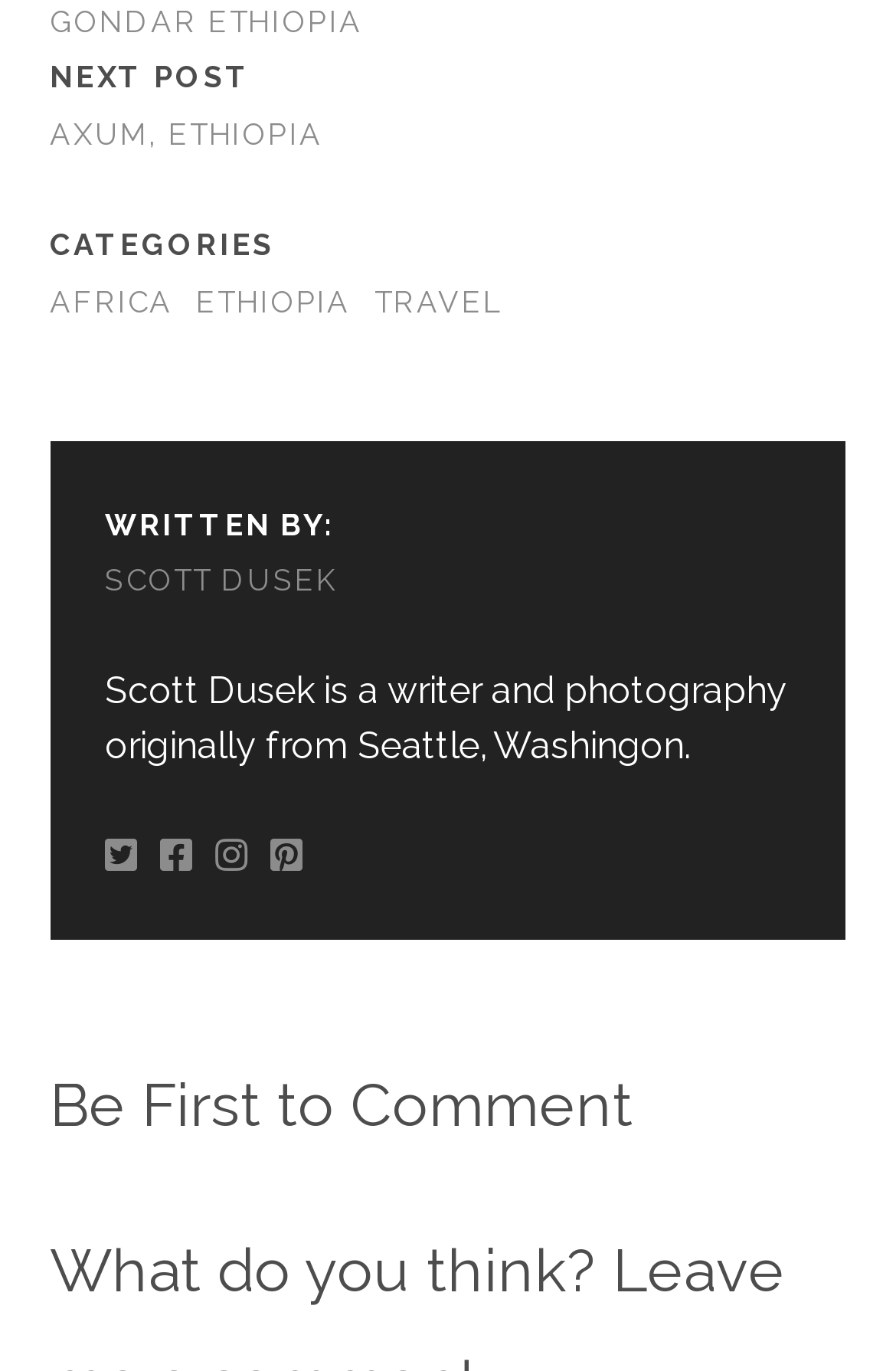Predict the bounding box of the UI element based on this description: "Scott Dusek".

[0.117, 0.404, 0.883, 0.444]